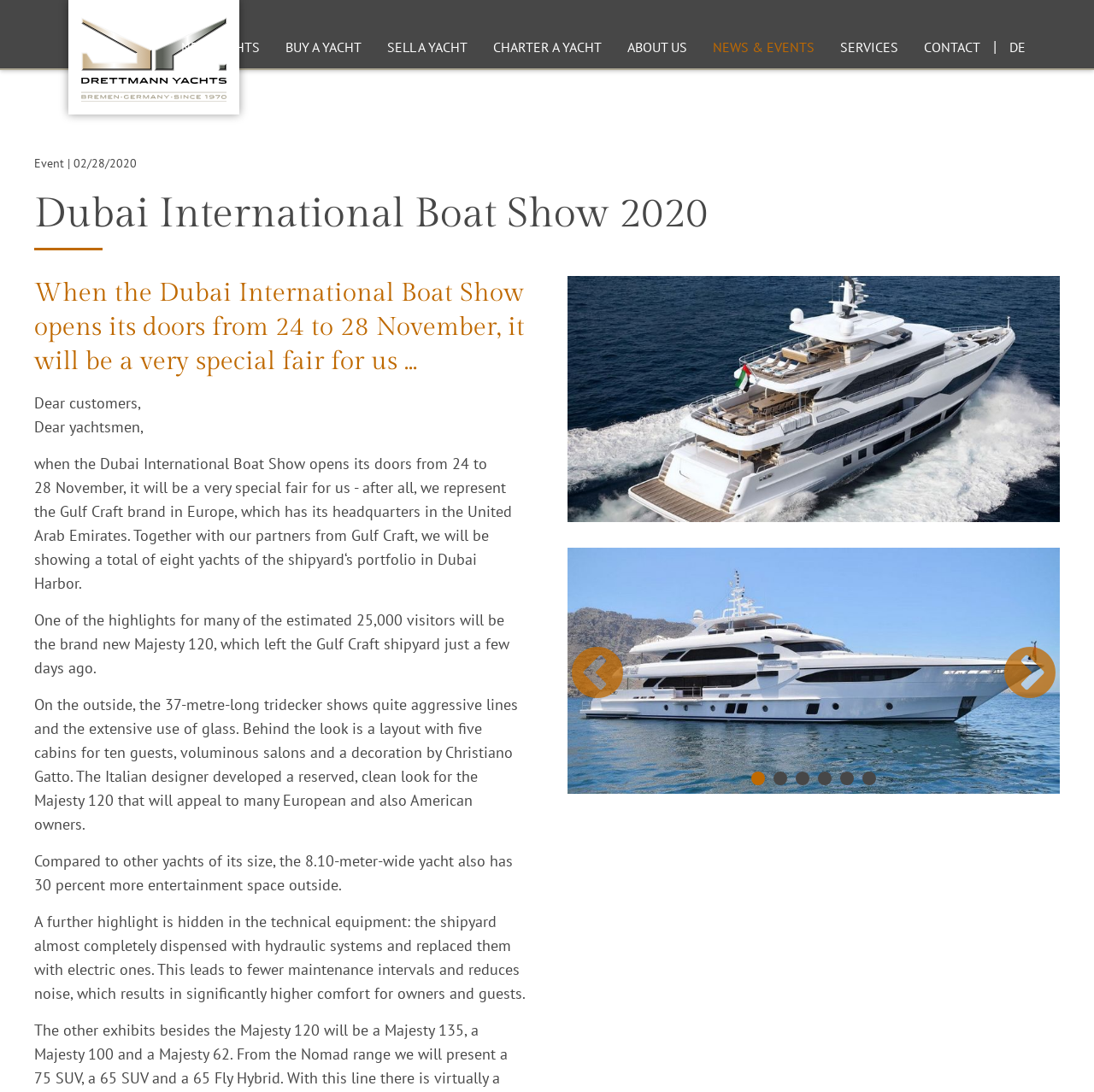Find the headline of the webpage and generate its text content.

Dubai International Boat Show 2020